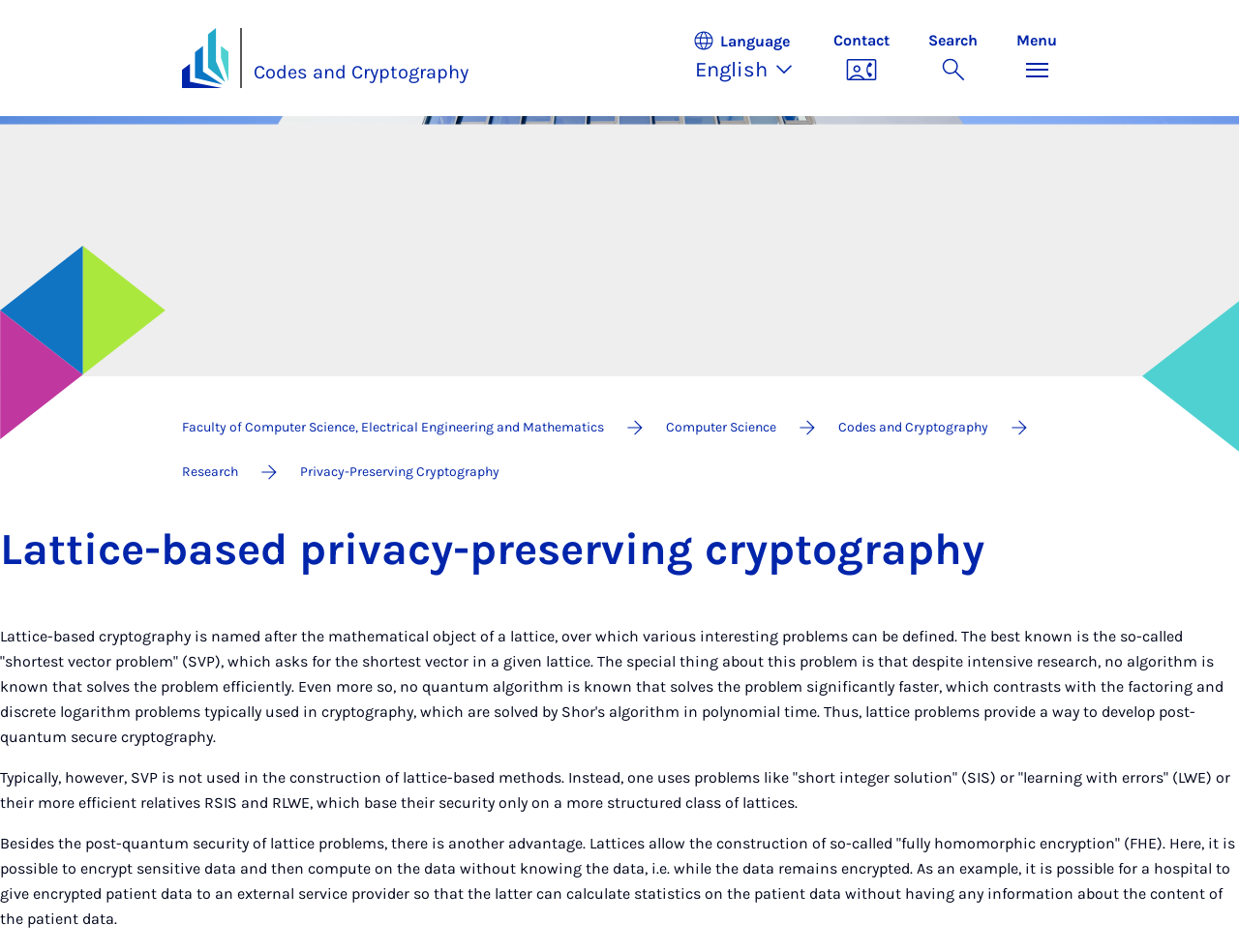Offer a detailed explanation of the webpage layout and contents.

The webpage is about Privacy-Preserving Cryptography, specifically focusing on Lattice-based cryptography. At the top left corner, there is a university logo, "UPB Bildmarke", which is an image linked to the university's main page. Next to it, there is a link to "Codes and Cryptography" and a language selection button with an English flag icon.

On the top right corner, there are three buttons: "Contact", "Toggle search", and "Toggle menu". The "Toggle search" button has a search icon and a text label "Search" next to it. The "Toggle menu" button has a menu icon and a text label "Menu" next to it.

Below the top navigation bar, there is a figure that spans the entire width of the page. Underneath the figure, there is a breadcrumb navigation menu that shows the hierarchy of the current page, with links to "Faculty of Computer Science, Electrical Engineering and Mathematics", "Computer Science", "Codes and Cryptography", and "Research".

The main content of the page is divided into three sections. The first section has a heading "Lattice-based privacy-preserving cryptography" and a paragraph of text that explains the concept of lattice-based cryptography, including the "shortest vector problem" (SVP) and its significance in cryptography. The second section has another paragraph of text that discusses the use of problems like "short integer solution" (SIS) and "learning with errors" (LWE) in lattice-based methods. The third section has a paragraph of text that explains the advantage of lattice-based cryptography, including the possibility of "fully homomorphic encryption" (FHE) that allows computations on encrypted data without decrypting it.